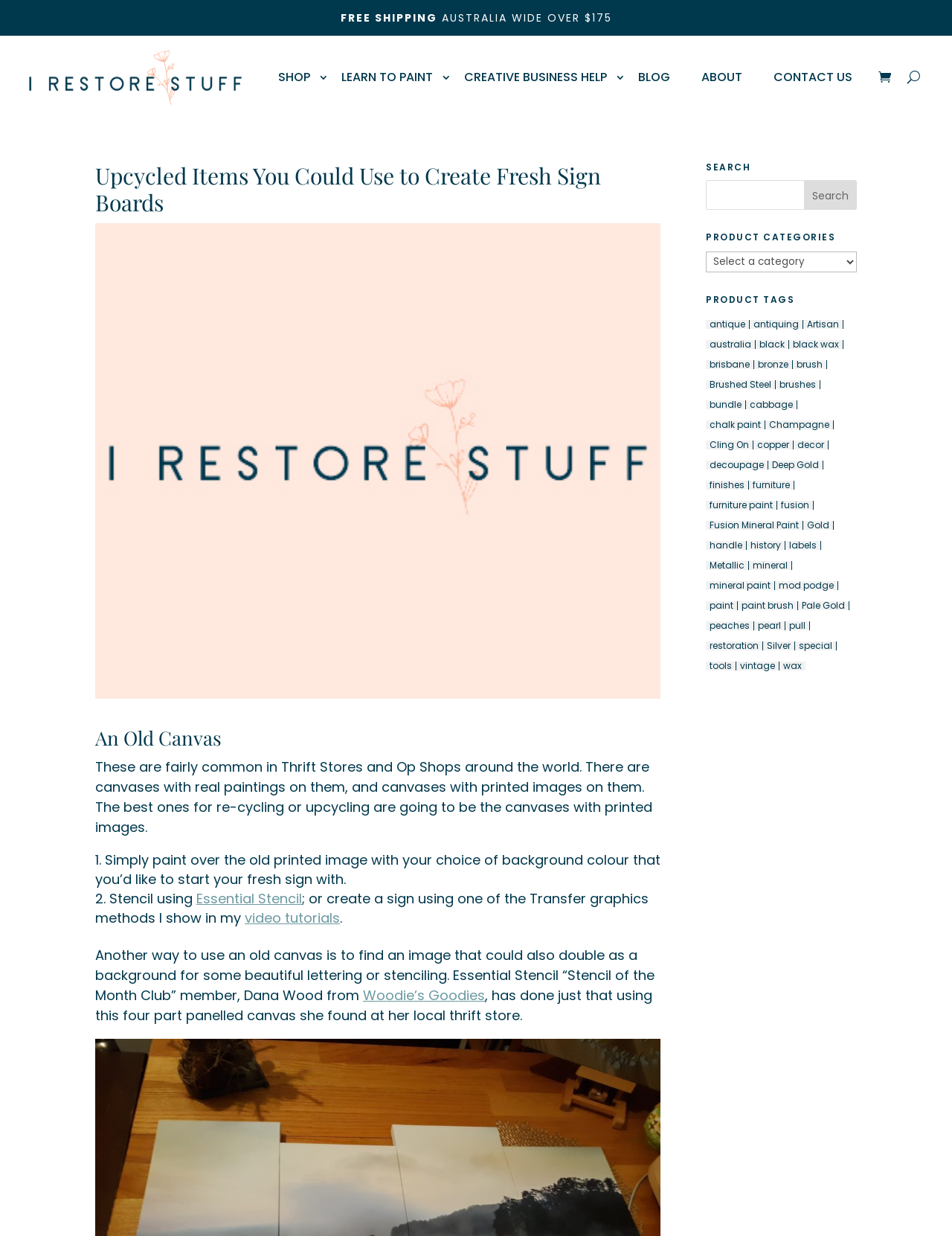What is the text of the webpage's headline?

Upcycled Items You Could Use to Create Fresh Sign Boards